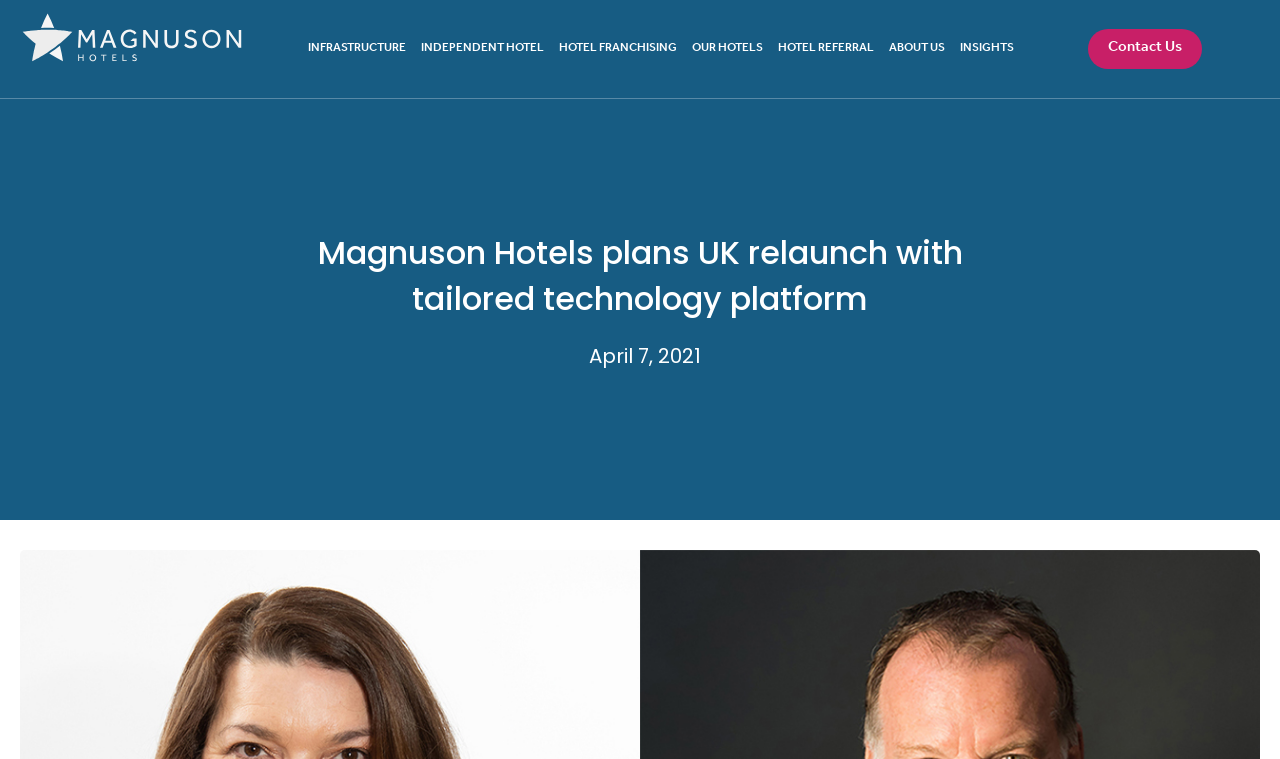What is the principal heading displayed on the webpage?

Magnuson Hotels plans UK relaunch with tailored technology platform